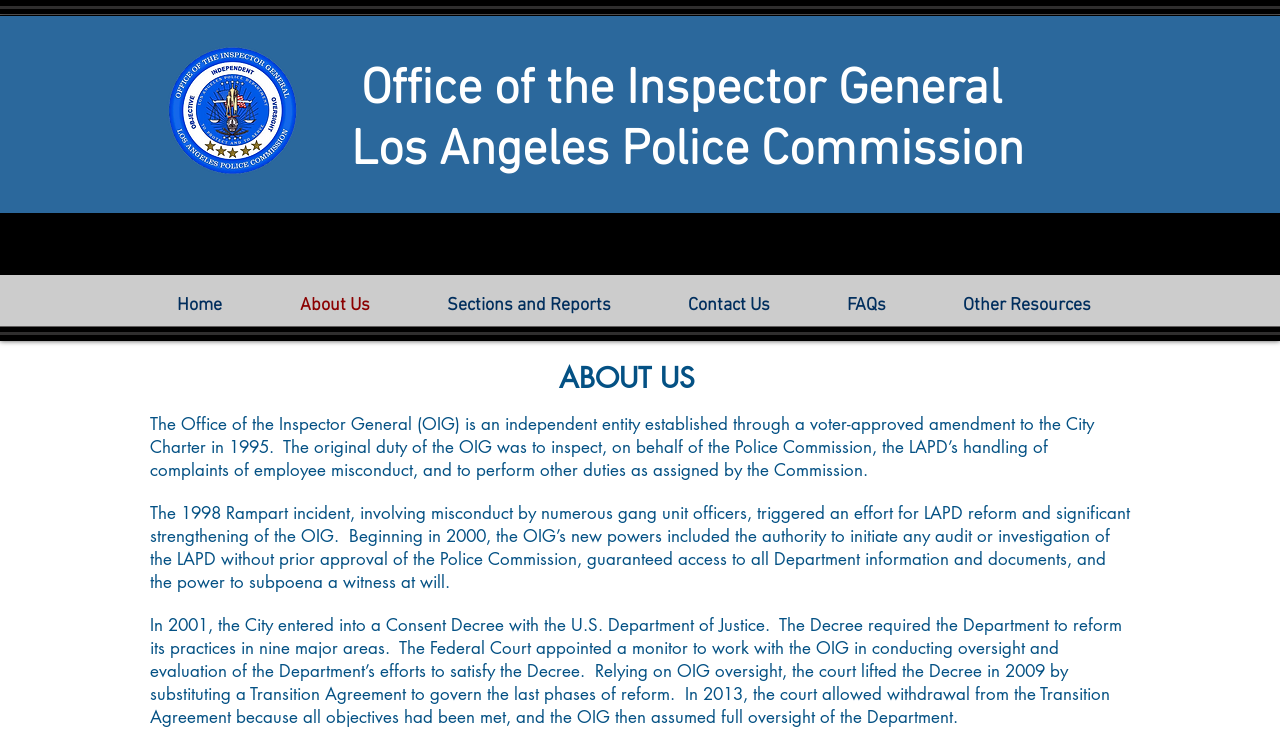What triggered an effort for LAPD reform and strengthening of the OIG?
Identify the answer in the screenshot and reply with a single word or phrase.

The 1998 Rampart incident